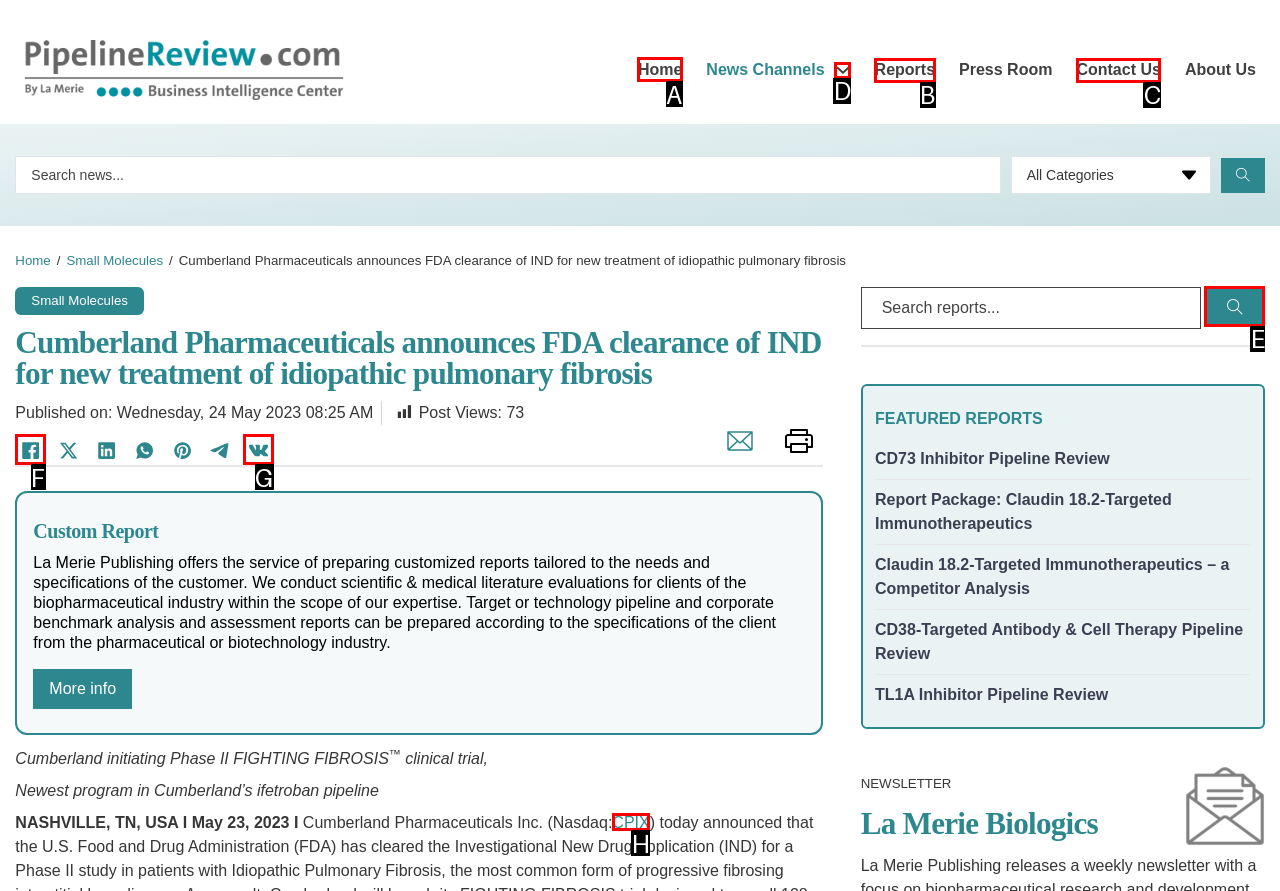Please indicate which HTML element to click in order to fulfill the following task: Go to Home page Respond with the letter of the chosen option.

A